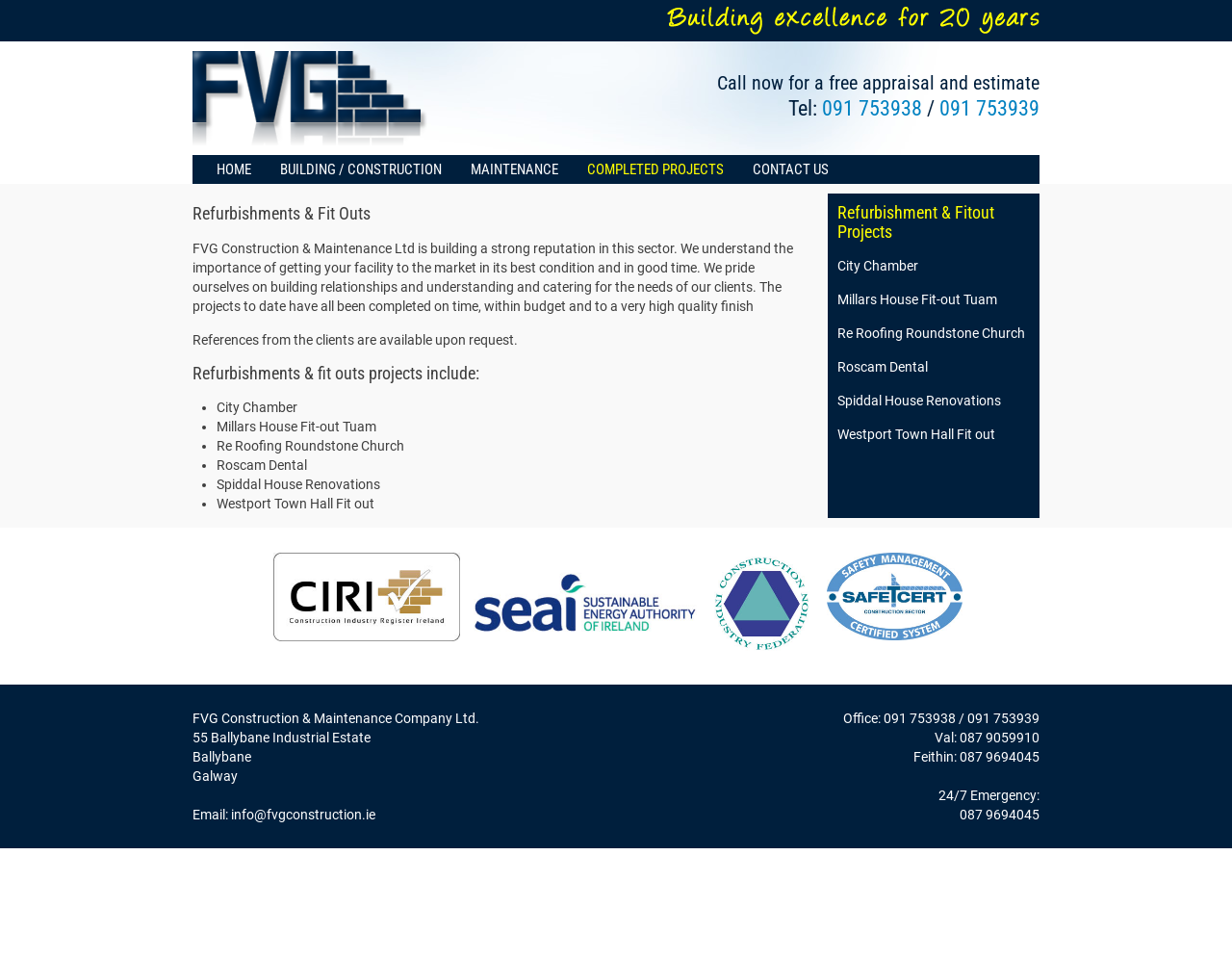Based on the image, give a detailed response to the question: What is the address of the company?

I found the company address by looking at the static text elements at the bottom of the webpage, which read '55 Ballybane Industrial Estate' and 'Galway'.